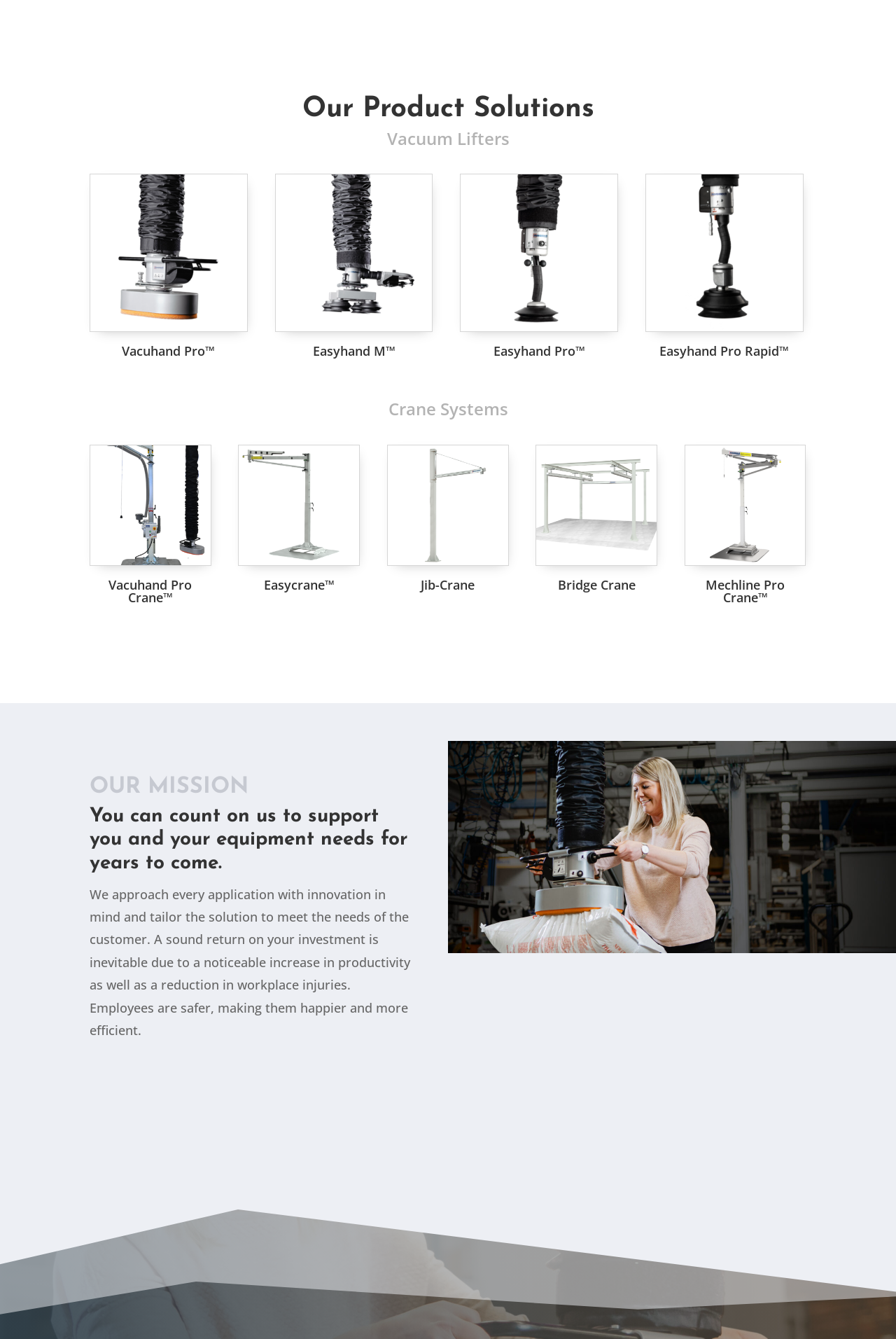Specify the bounding box coordinates of the area that needs to be clicked to achieve the following instruction: "Learn more about the company".

[0.1, 0.794, 0.298, 0.825]